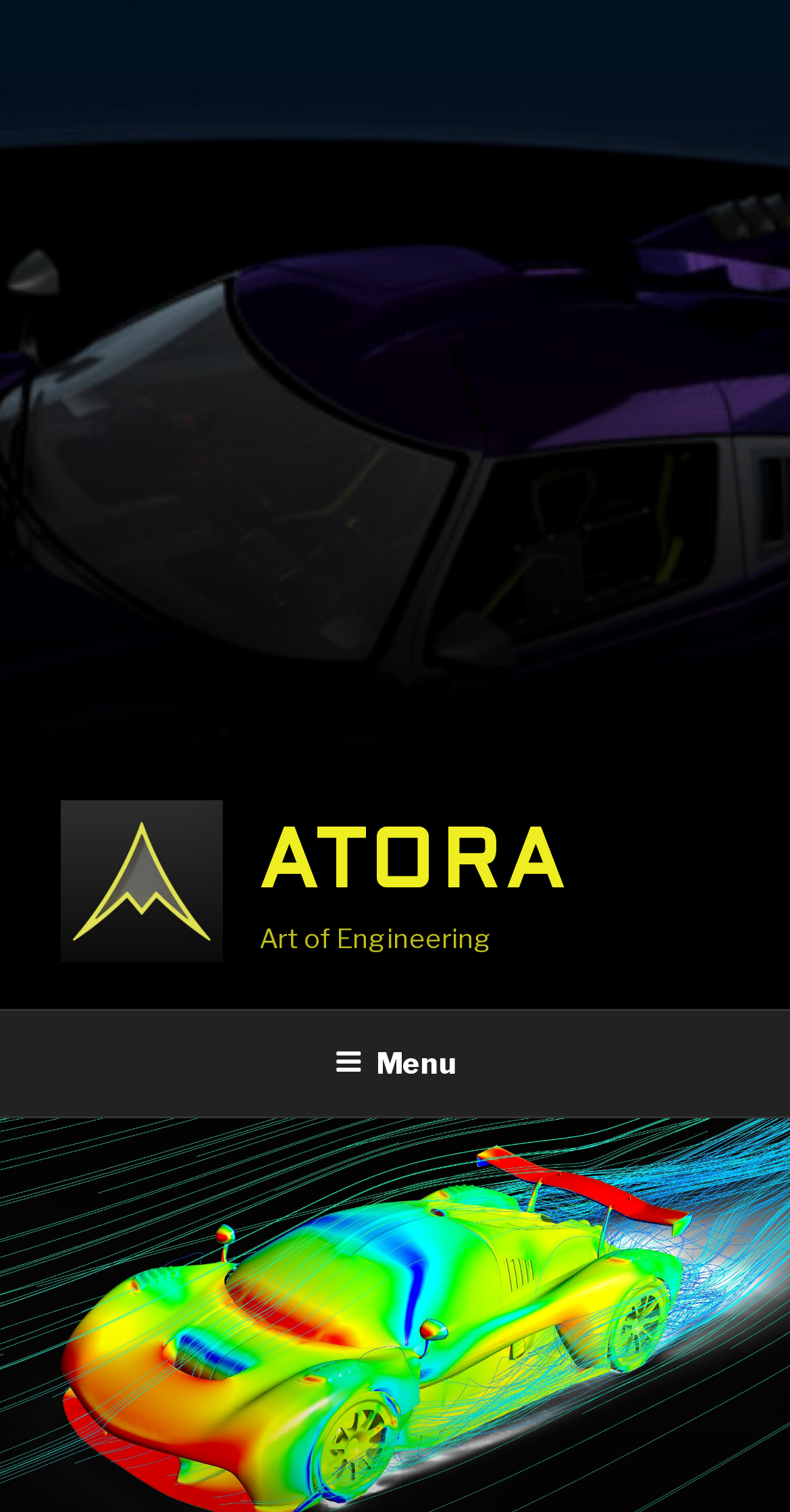What is the logo of ATORA?
Using the image, give a concise answer in the form of a single word or short phrase.

ATORA